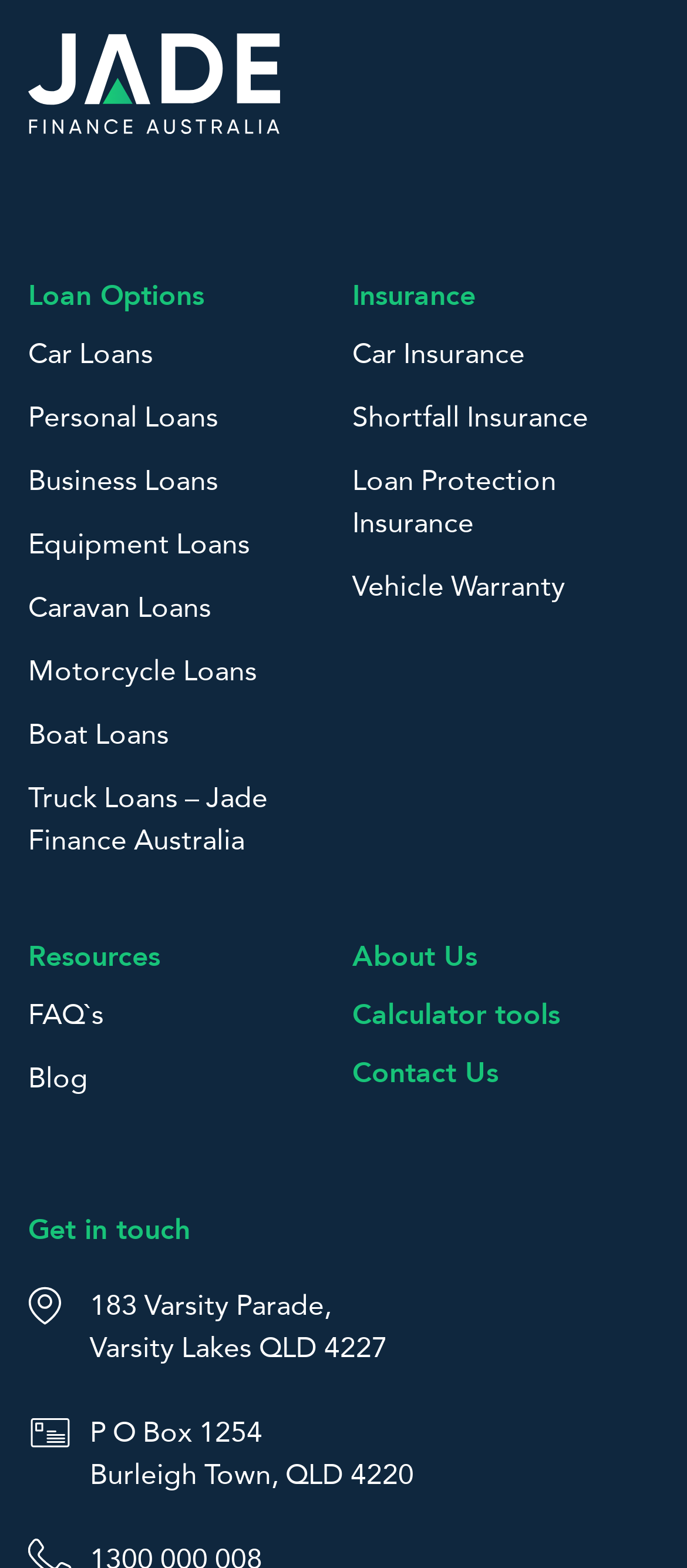Find the bounding box coordinates of the UI element according to this description: "parent_node: Email: name="userEmailFormSubmitButton" value="Join"".

None